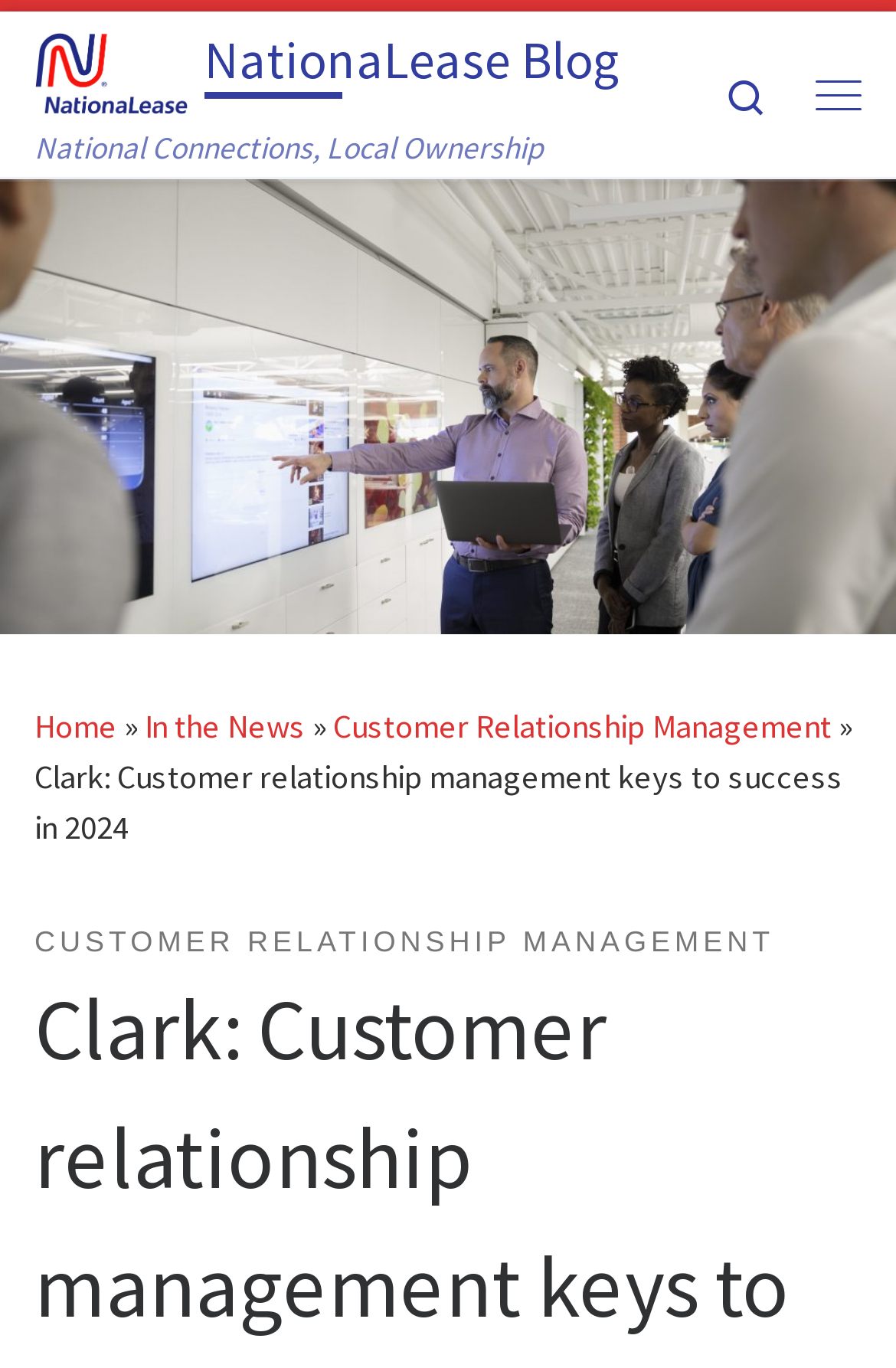Highlight the bounding box coordinates of the region I should click on to meet the following instruction: "search for something".

[0.779, 0.017, 0.885, 0.119]